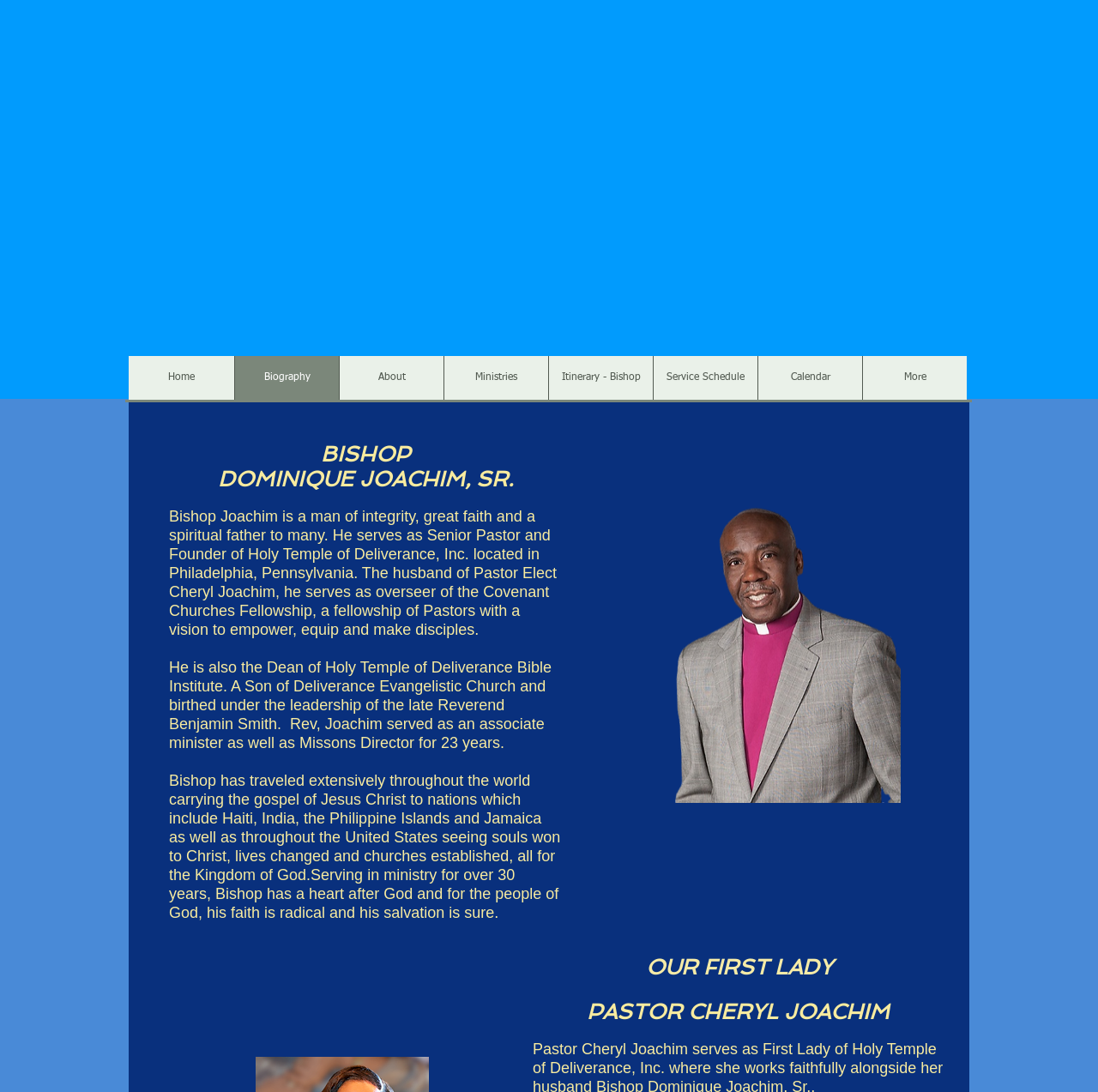Identify the bounding box coordinates for the element that needs to be clicked to fulfill this instruction: "Read about Mikko Rantanen's biography". Provide the coordinates in the format of four float numbers between 0 and 1: [left, top, right, bottom].

None